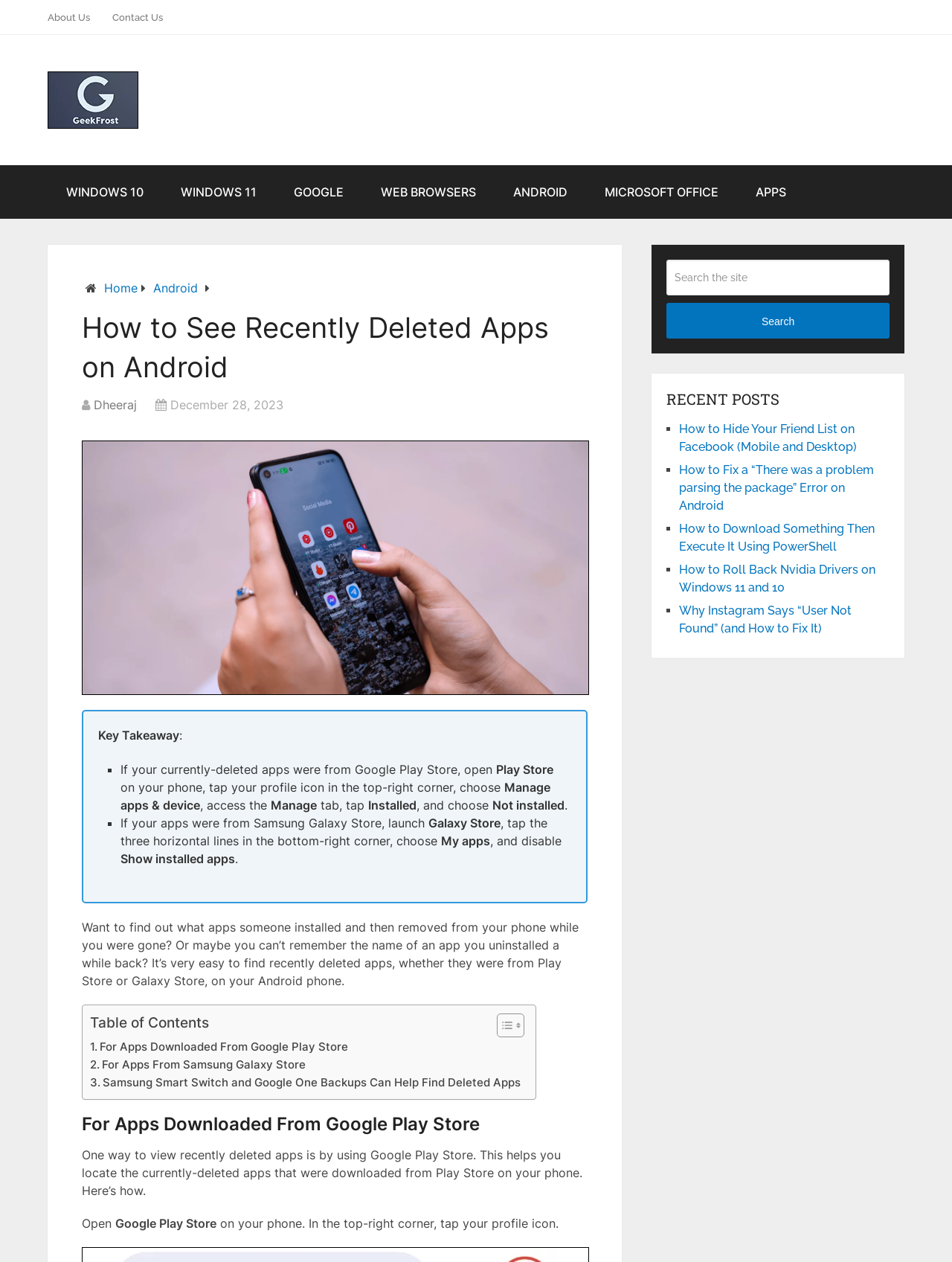What is the author of the article?
Please look at the screenshot and answer in one word or a short phrase.

Dheeraj